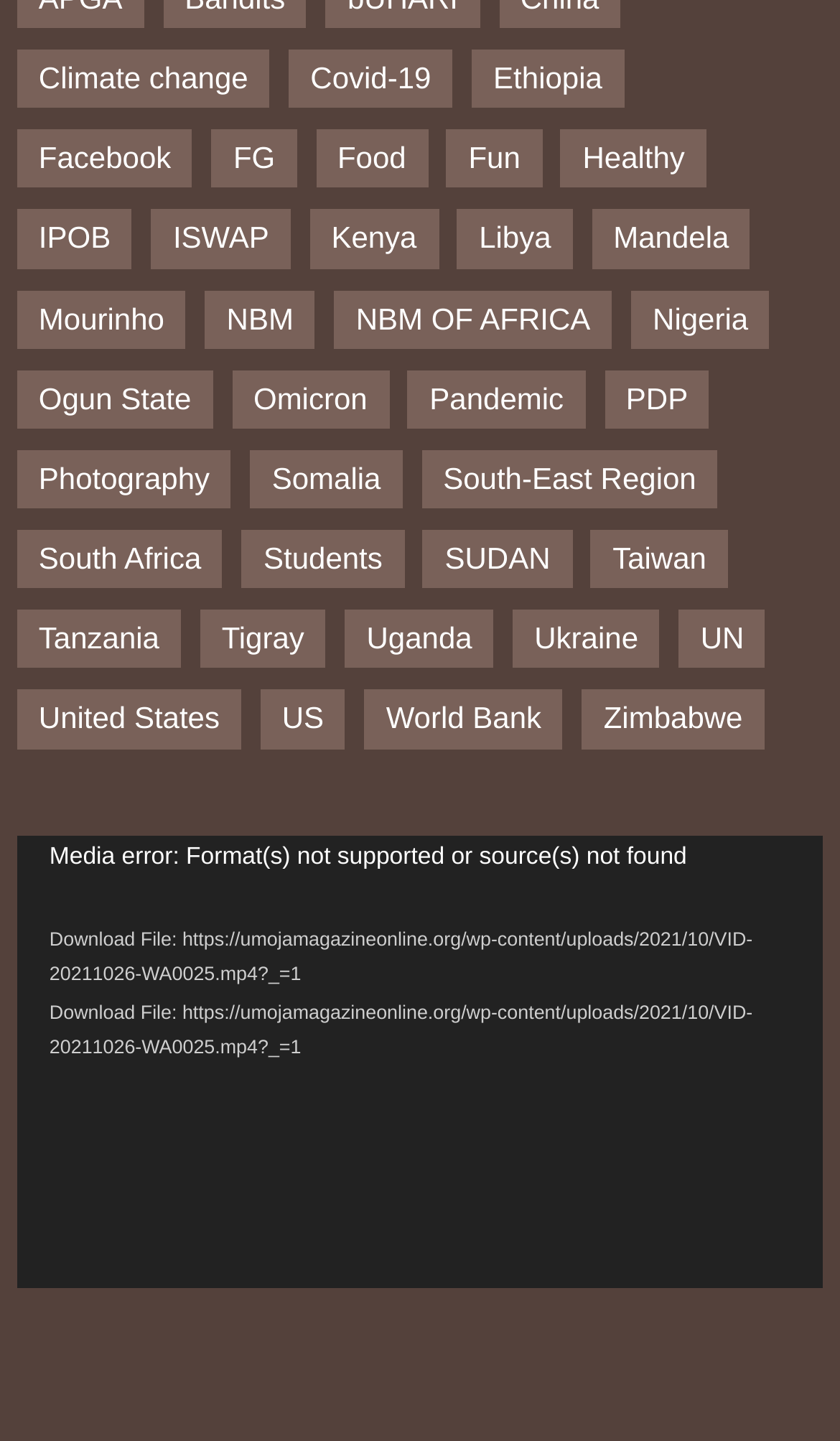Give a one-word or short phrase answer to this question: 
How many links are related to the United States?

2 items